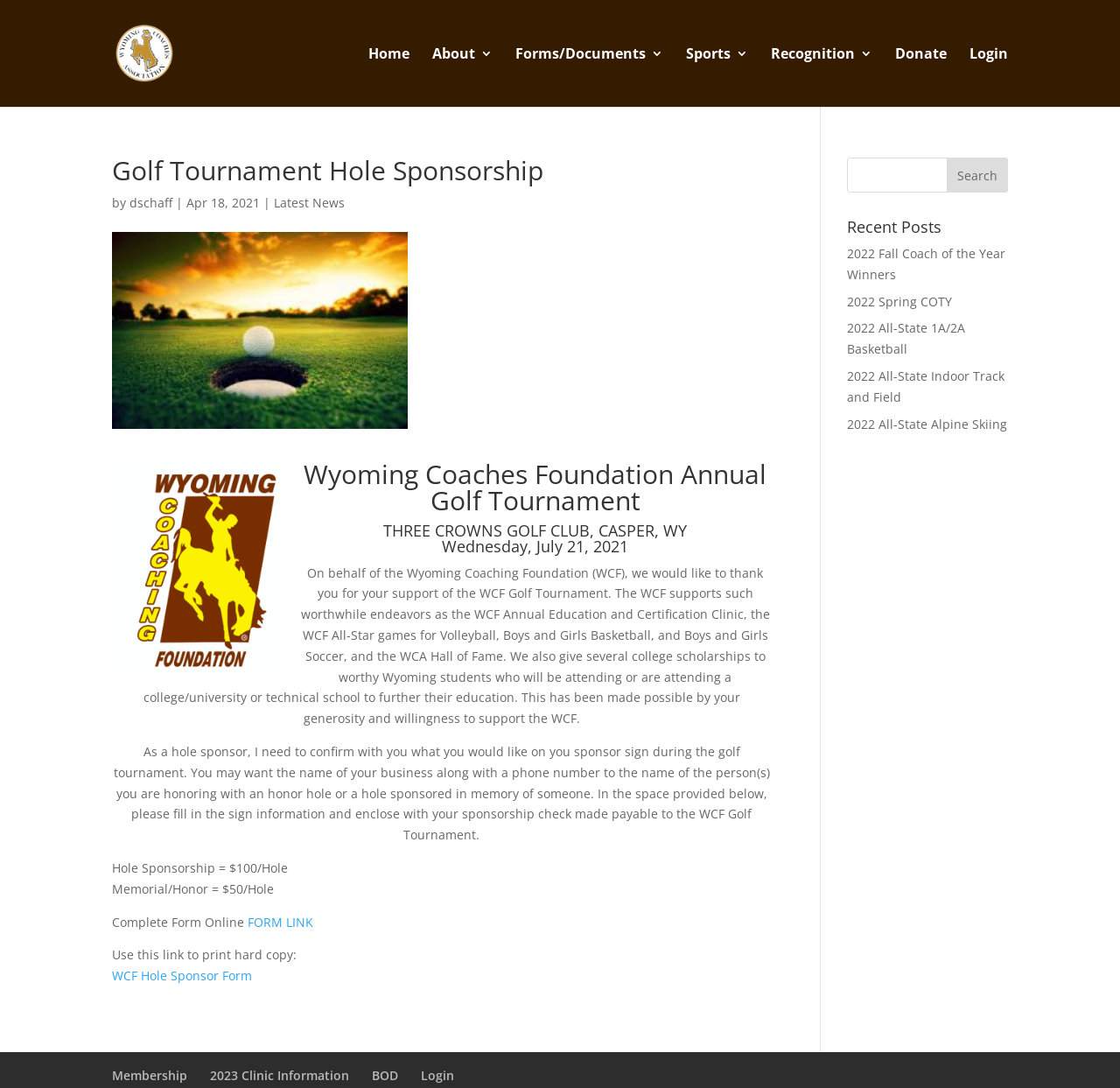Determine the bounding box for the UI element that matches this description: "FORM LINK".

[0.221, 0.84, 0.28, 0.855]